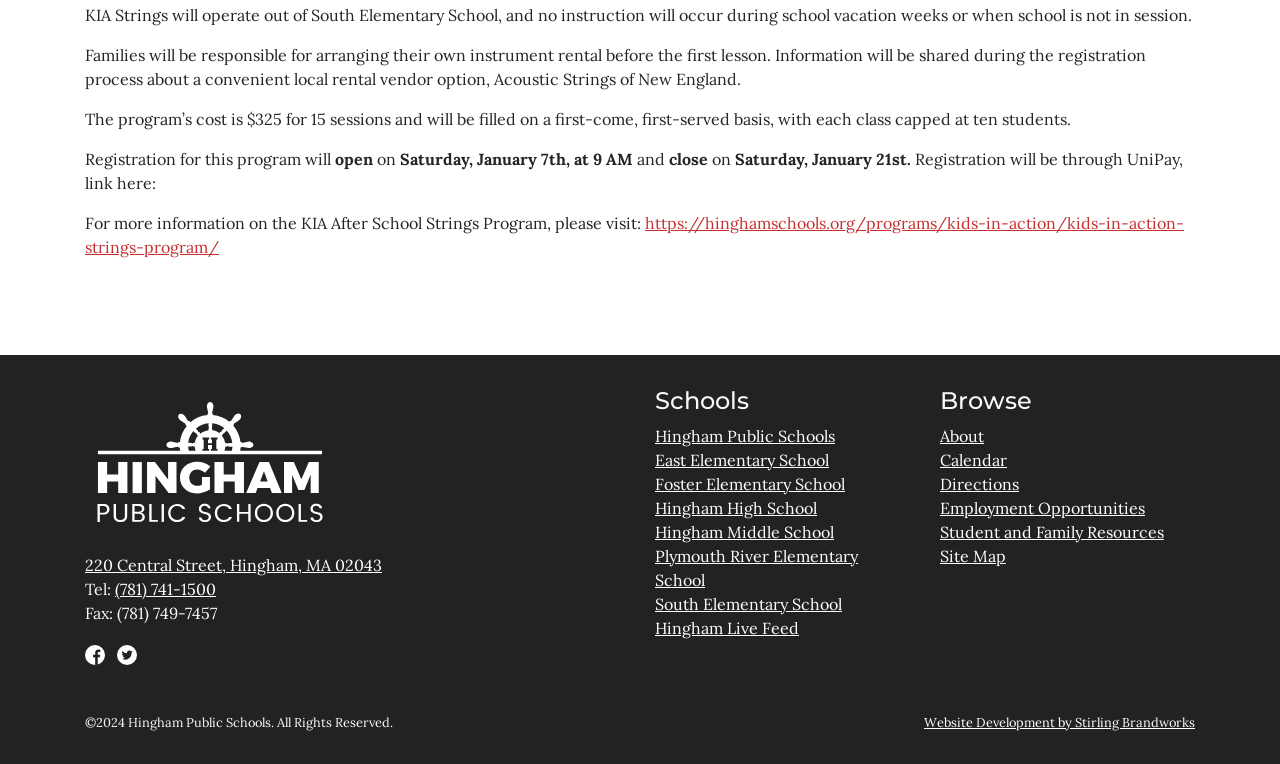Predict the bounding box of the UI element based on the description: "(781) 741-1500". The coordinates should be four float numbers between 0 and 1, formatted as [left, top, right, bottom].

[0.09, 0.758, 0.169, 0.784]